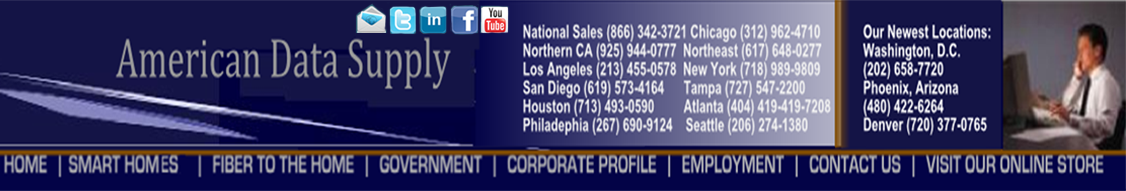Can you give a detailed response to the following question using the information from the image? What are the two newest locations of American Data Supply?

The layout emphasizes accessibility with quick links for national sales, regional offices, and their newest locations in Washington, D.C., and Phoenix, Arizona, highlighting the company's extensive reach.